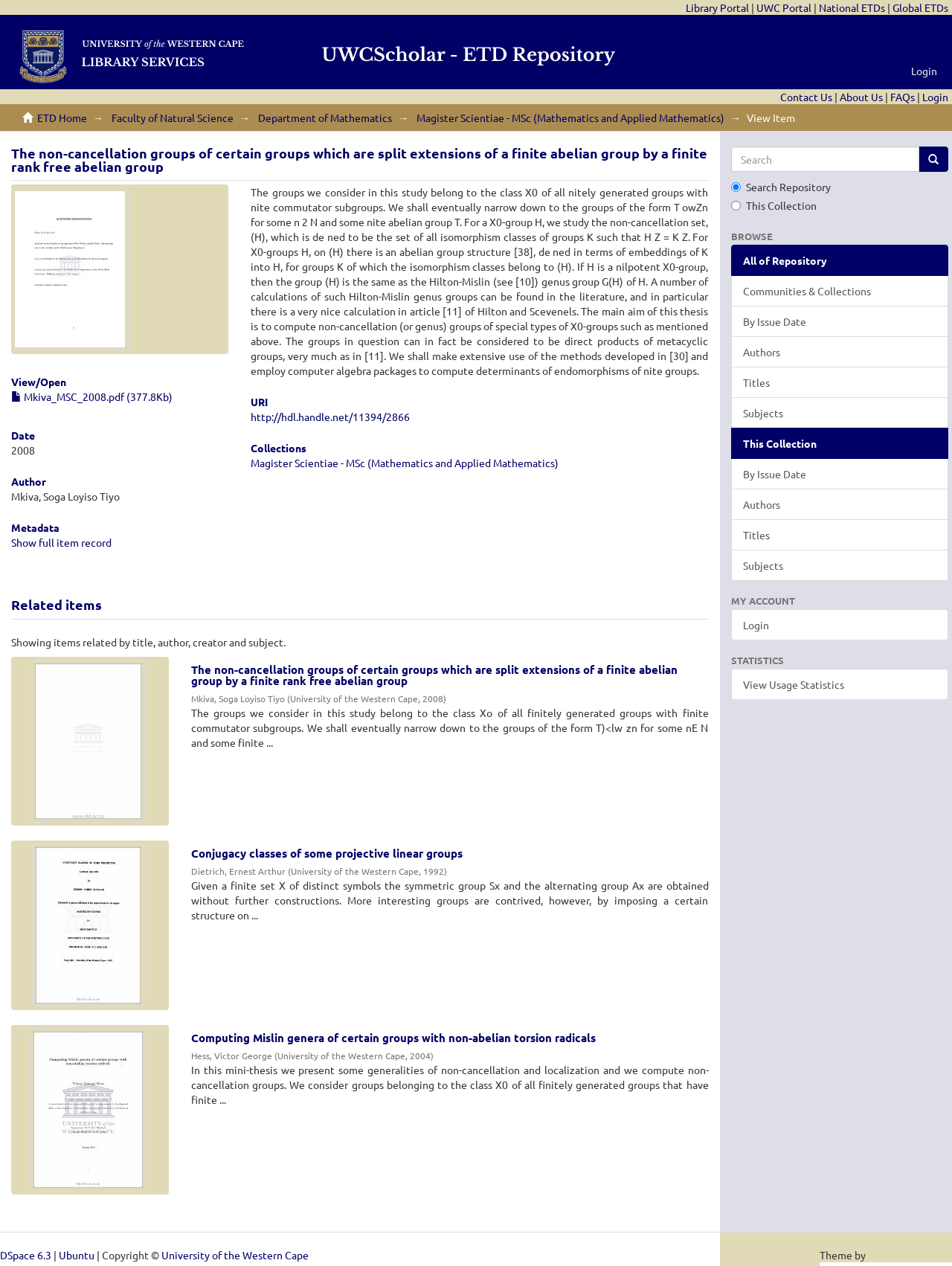Identify the bounding box coordinates of the clickable section necessary to follow the following instruction: "Browse the 'Communities & Collections' page". The coordinates should be presented as four float numbers from 0 to 1, i.e., [left, top, right, bottom].

[0.768, 0.217, 0.996, 0.242]